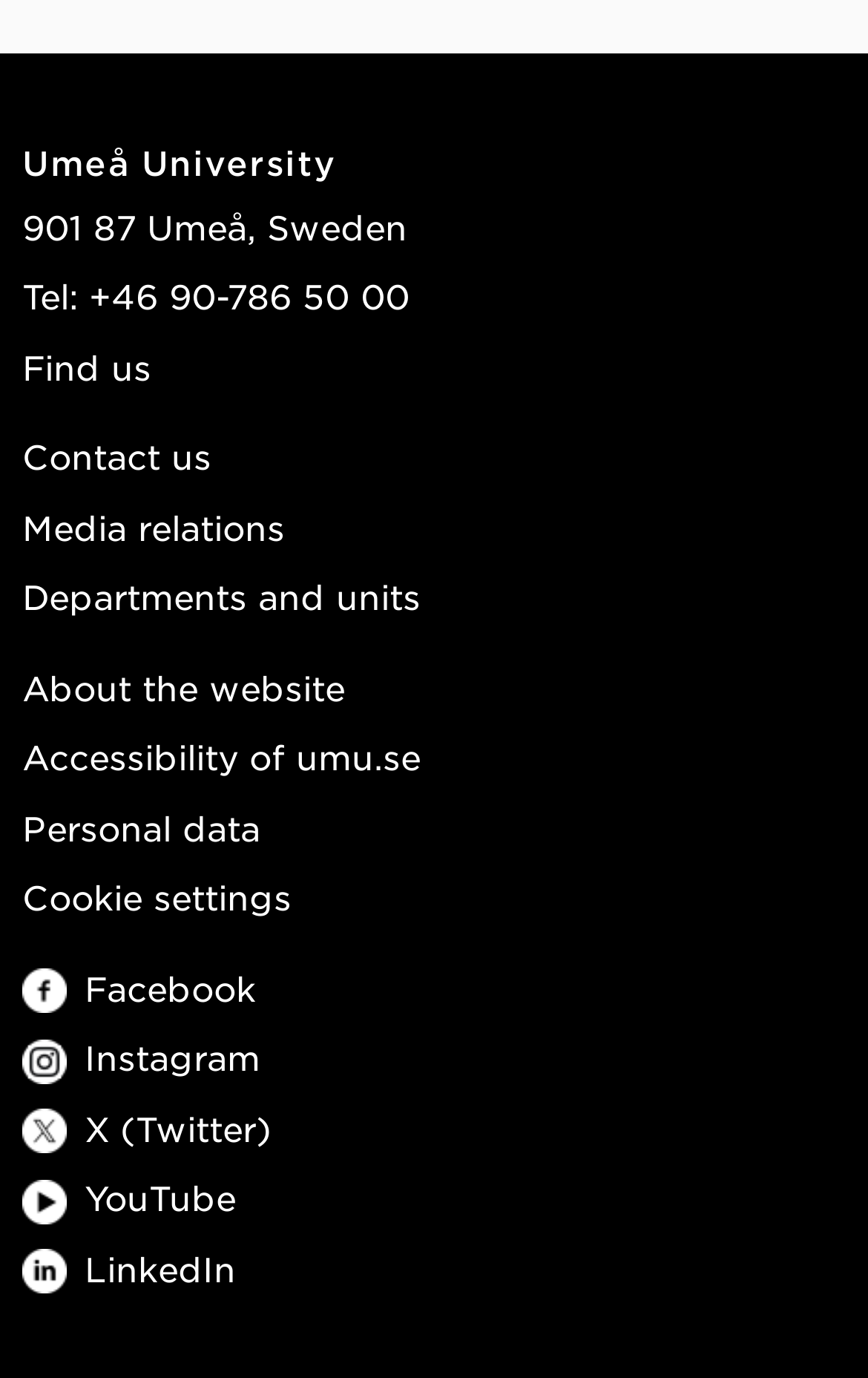Refer to the image and offer a detailed explanation in response to the question: What social media platforms does Umeå University have?

The social media platforms of Umeå University can be found in the links located at the bottom of the webpage. These links include Facebook, Instagram, Twitter (represented by the 'X' icon), YouTube, and LinkedIn.